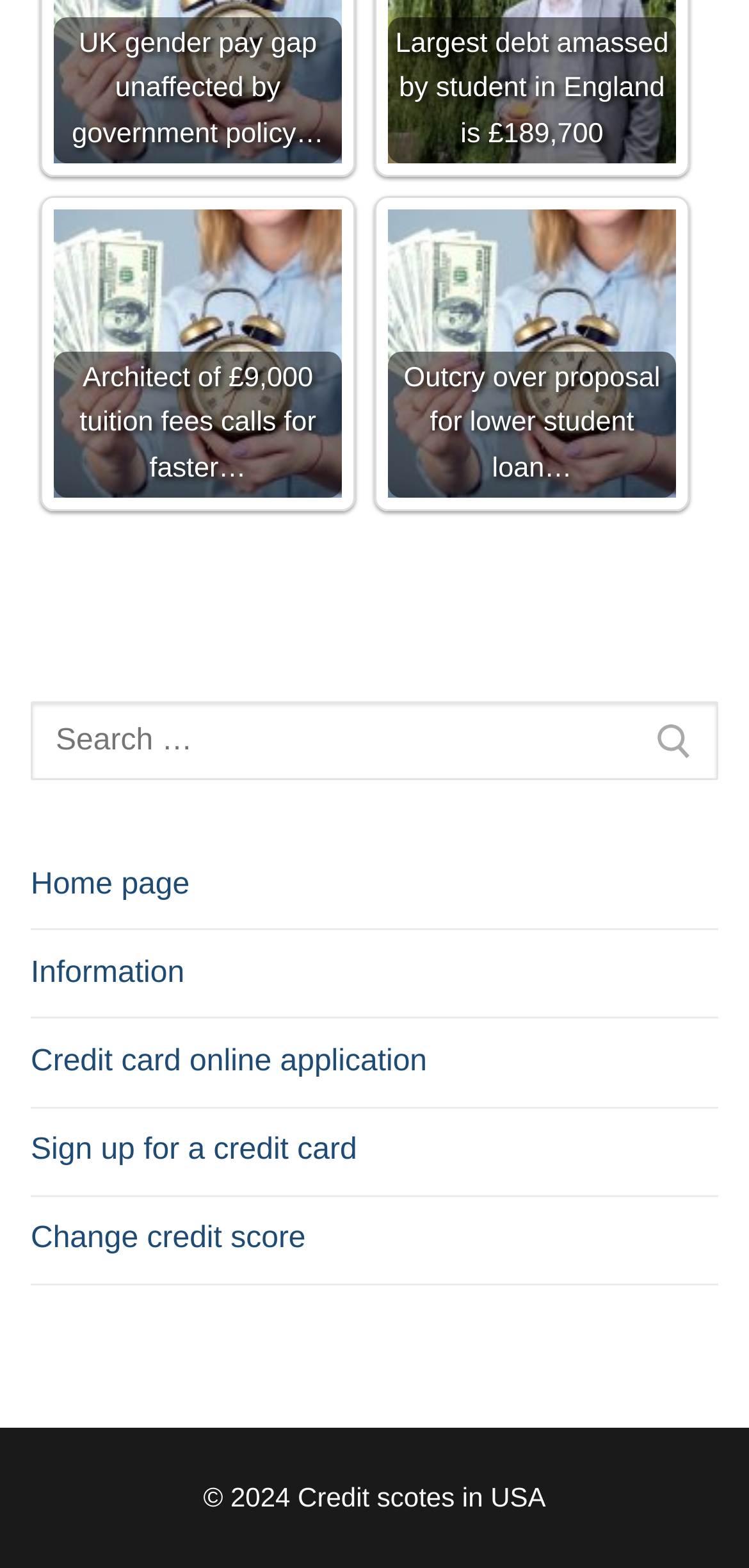Identify the bounding box coordinates for the UI element described as: "Terms & Conditions".

None